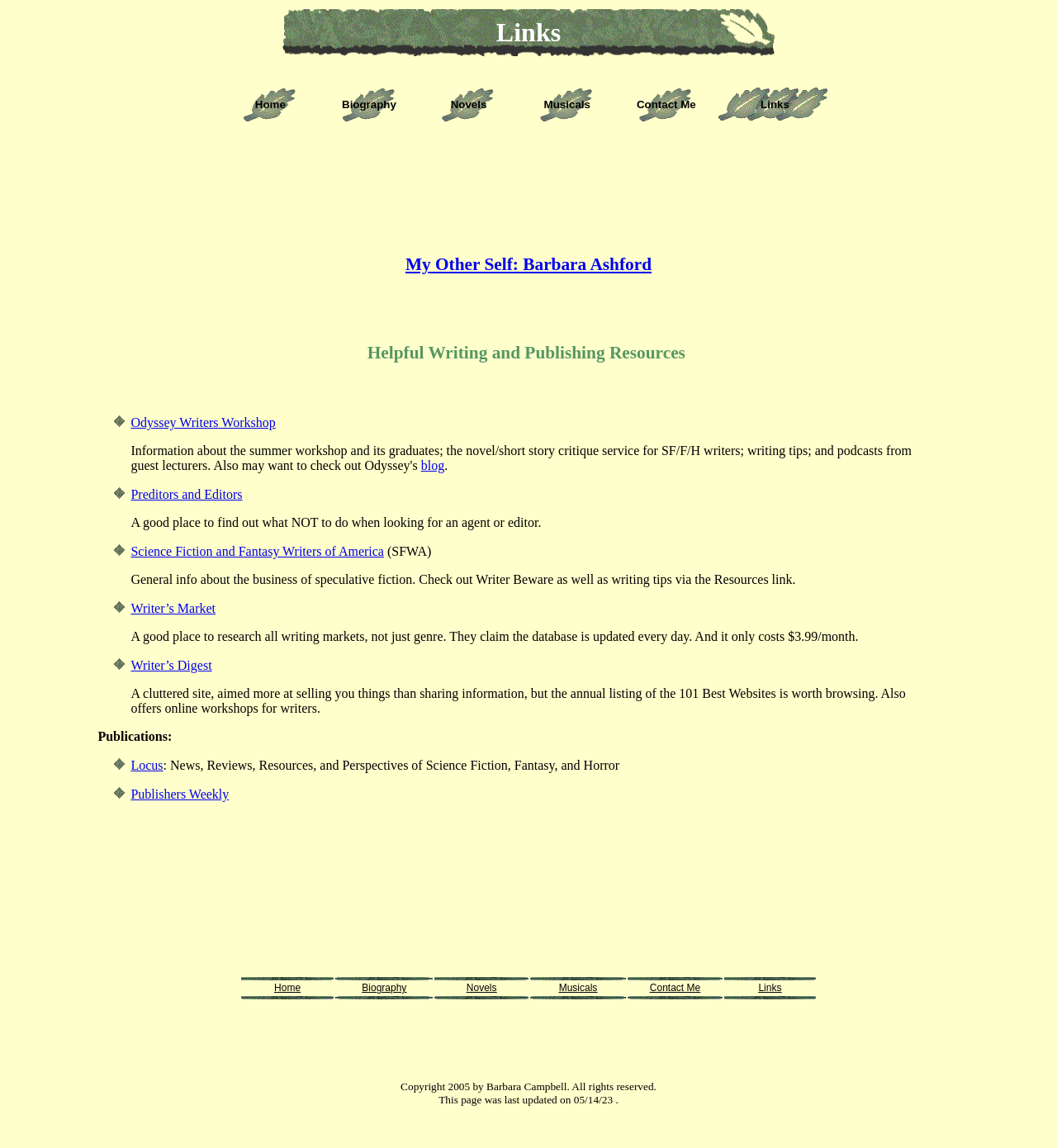Can you specify the bounding box coordinates of the area that needs to be clicked to fulfill the following instruction: "click on Home"?

[0.211, 0.069, 0.3, 0.114]